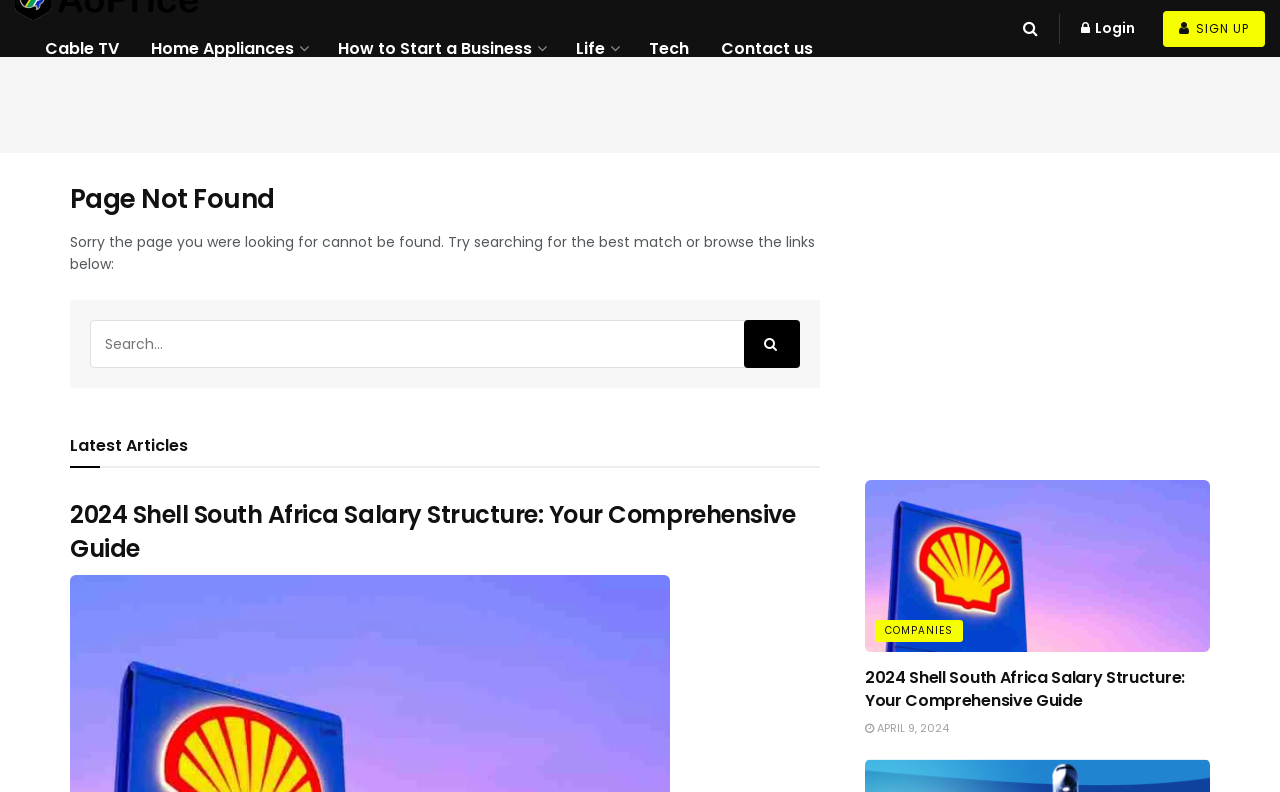Locate the UI element that matches the description April 9, 2024 in the webpage screenshot. Return the bounding box coordinates in the format (top-left x, top-left y, bottom-right x, bottom-right y), with values ranging from 0 to 1.

[0.676, 0.909, 0.741, 0.929]